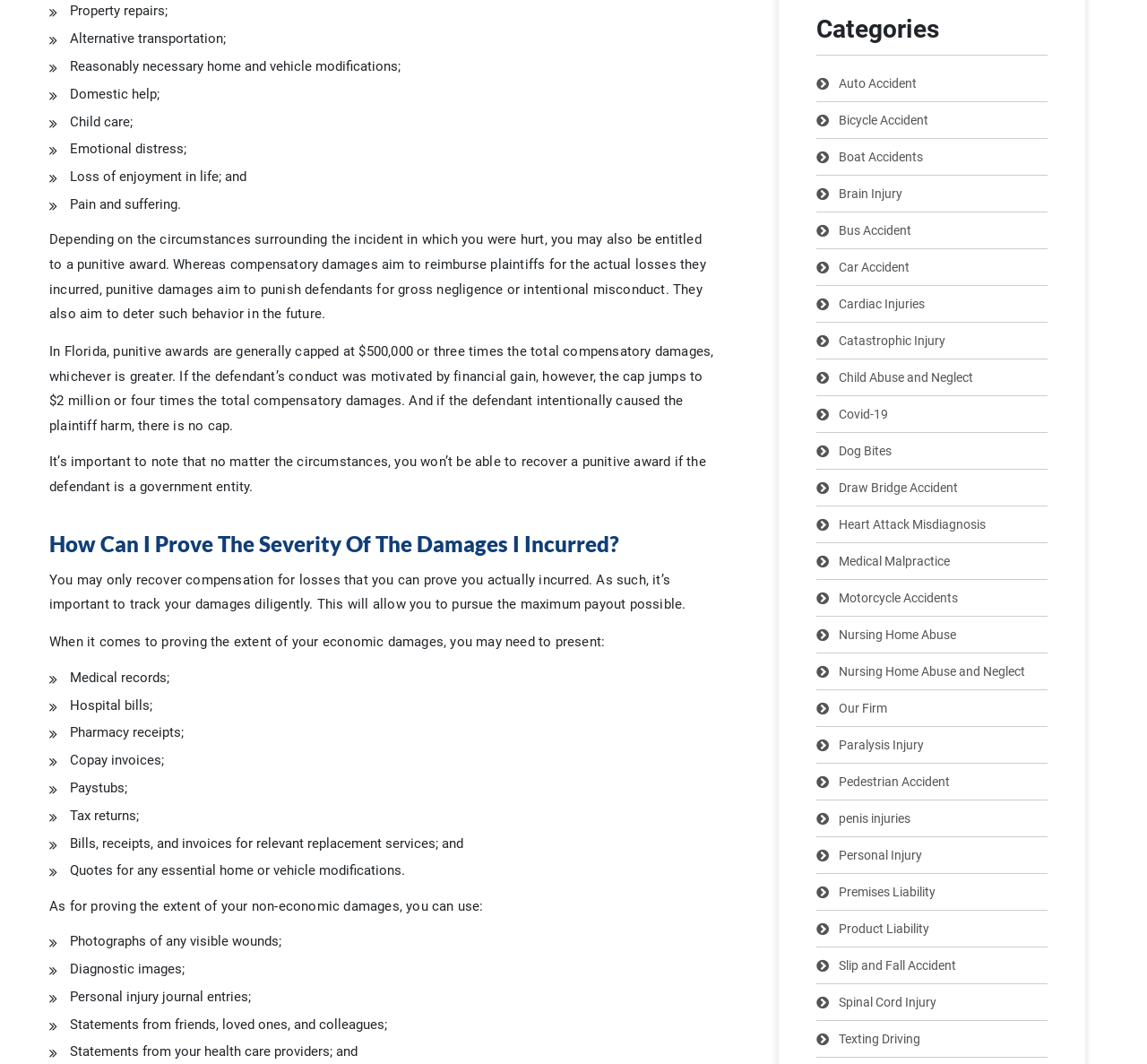Please provide a one-word or short phrase answer to the question:
What type of evidence can be used to prove non-economic damages?

Photographs, diagnostic images, and statements